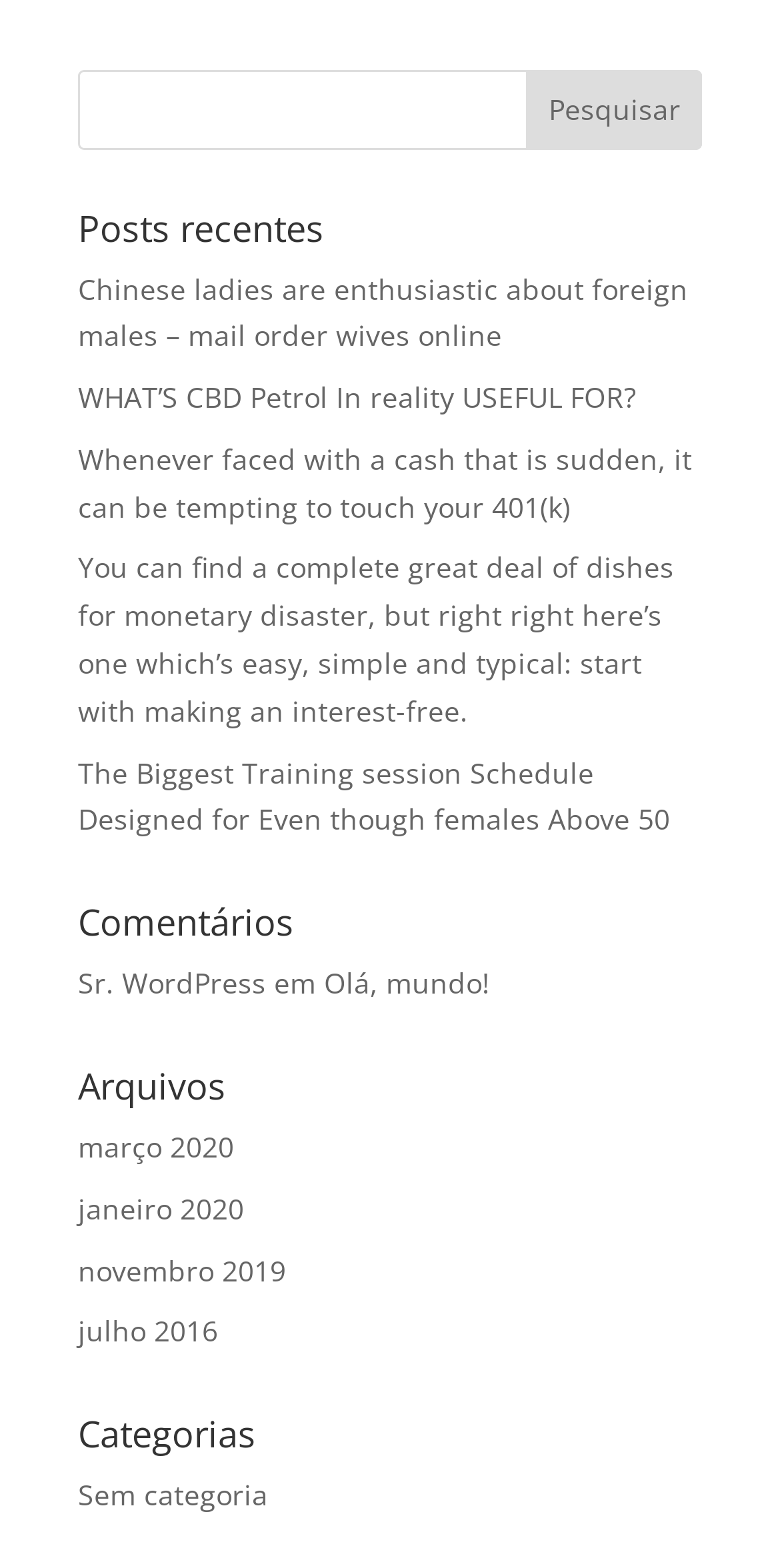Determine the bounding box of the UI element mentioned here: "value="Pesquisar"". The coordinates must be in the format [left, top, right, bottom] with values ranging from 0 to 1.

[0.675, 0.044, 0.9, 0.095]